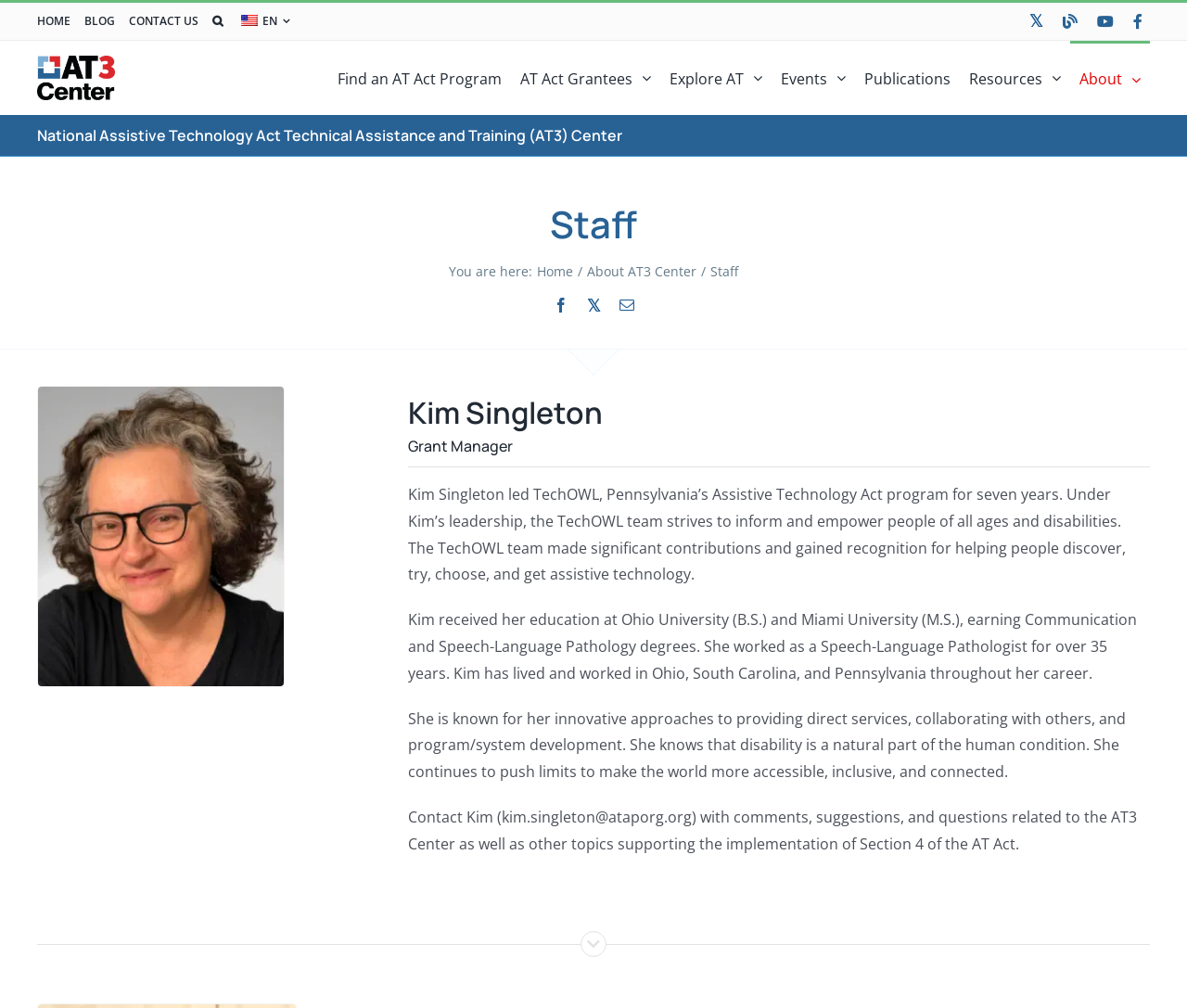Offer a comprehensive description of the webpage’s content and structure.

The webpage is about the staff members of the AT3 Center, which provides support for technical assistance, training, communities of practice, and other matters related to accessing and acquiring assistive technology.

At the top left corner, there is a navigation menu with links to "HOME", "BLOG", "CONTACT US", and a search button. Next to it, there is a language selection link with an American flag icon. On the top right corner, there is a social media menu with links to Twitter, Blog, YouTube, and Facebook.

Below the top navigation menu, there is a logo of the AT3 Center, which is an image with a link. Underneath the logo, there is a main navigation menu with links to various sections, including "Find an AT Act Program", "AT Act Grantees", "Explore AT", "Events", "Publications", "Resources", and "About". Each of these links has a corresponding submenu button.

The main content of the webpage is divided into two sections. On the left side, there is a breadcrumb navigation menu showing the current page location, which is "Staff" under "About AT3 Center". On the right side, there is a section with staff information, starting with a heading "Staff". Below the heading, there are links to Facebook, an "X" button, and an "Email" button.

The staff information section features a profile of Kim Singleton, the Grant Manager of the AT3 Center. Her profile includes a heading with her name, a heading with her title, and three paragraphs of text describing her background, experience, and accomplishments. There is also an image of Jamie Anderson on the top left corner of this section.

Overall, the webpage has a clean and organized layout, with clear headings and concise text. The navigation menus are easily accessible, and the staff information section is well-structured and easy to read.